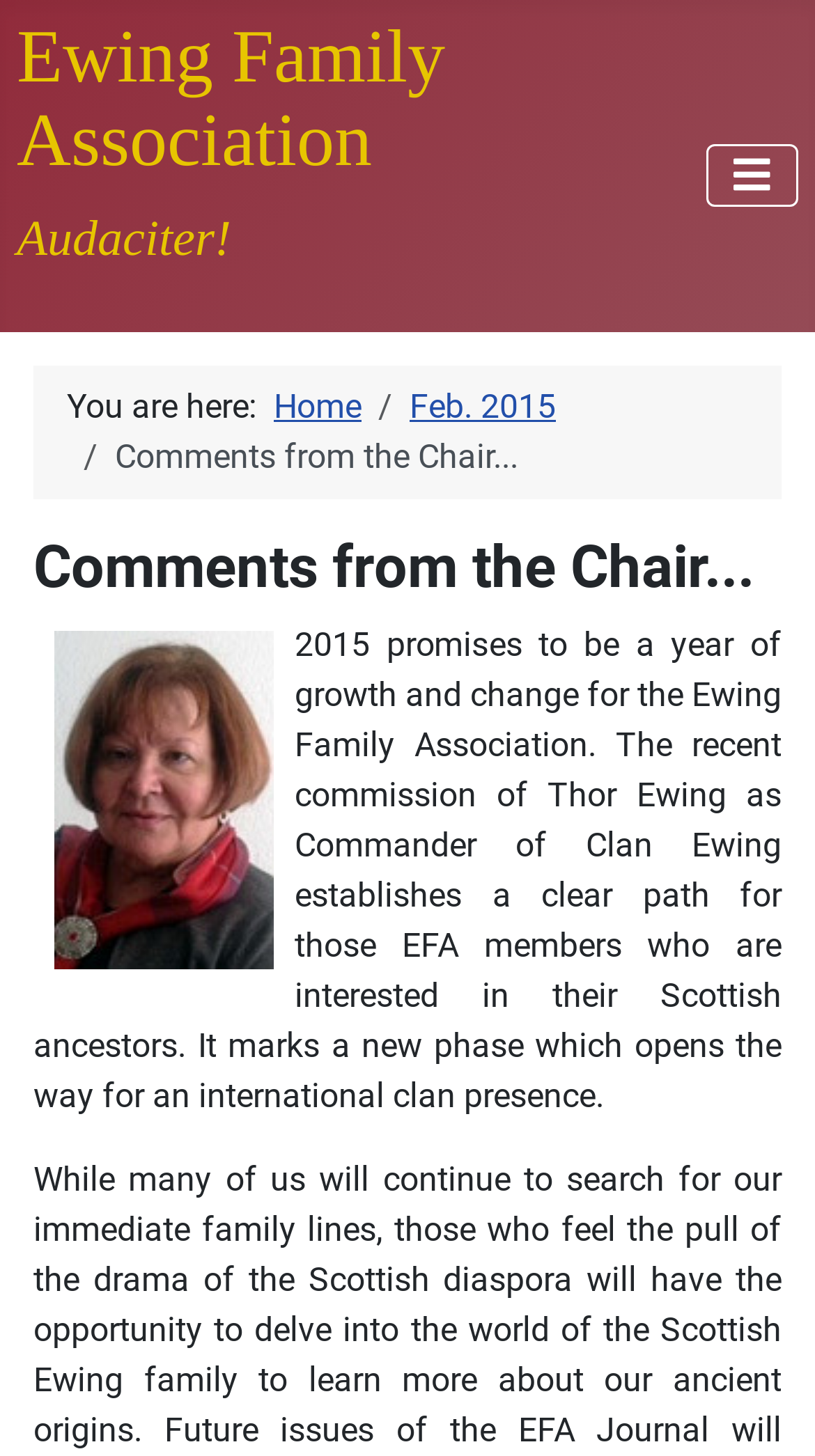Identify and extract the main heading from the webpage.

Comments from the Chair...